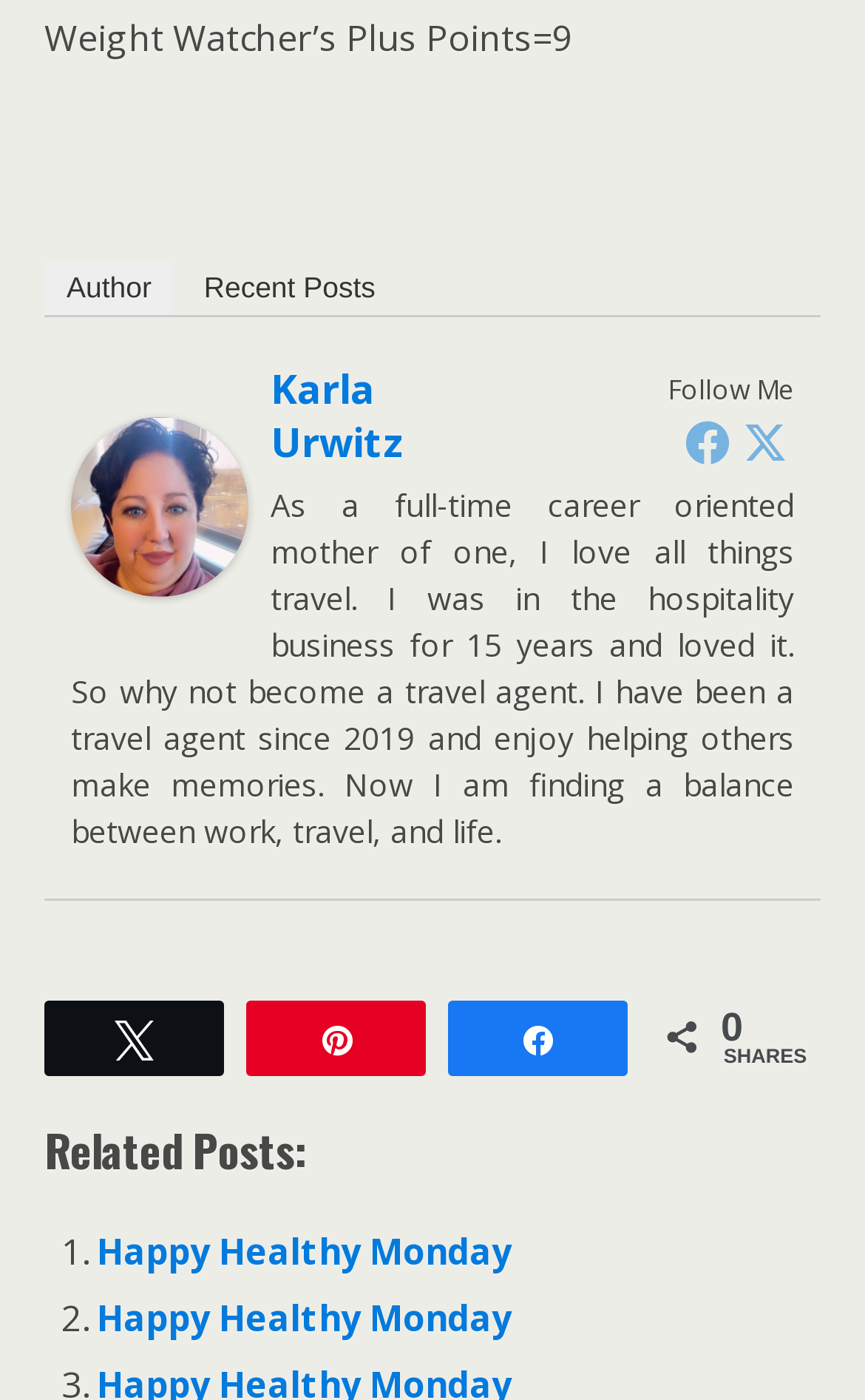Identify the bounding box coordinates of the element that should be clicked to fulfill this task: "Click on the author link". The coordinates should be provided as four float numbers between 0 and 1, i.e., [left, top, right, bottom].

[0.051, 0.188, 0.201, 0.226]